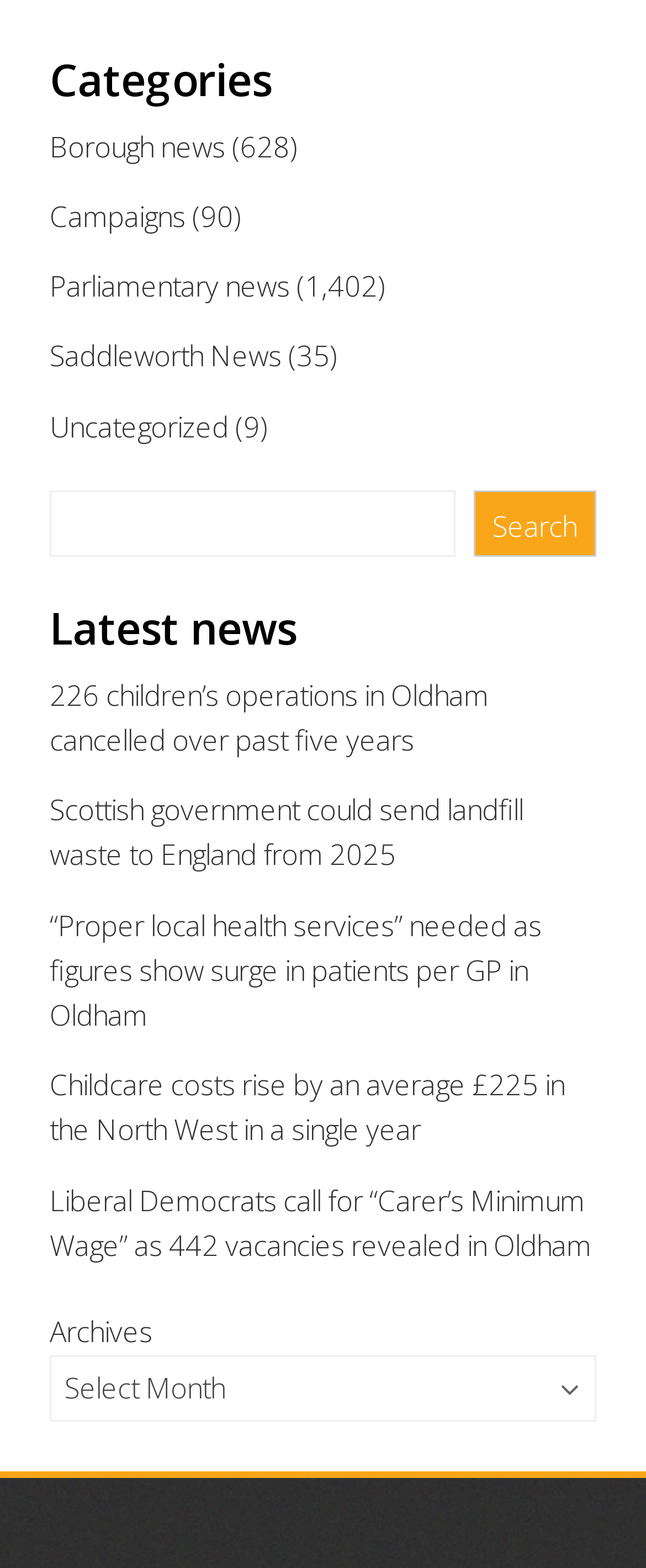What is the title of the latest news article?
Answer the question with a detailed explanation, including all necessary information.

I looked at the list of news articles under the 'Latest news' heading and found the first article, which is titled '226 children’s operations in Oldham cancelled over past five years'.